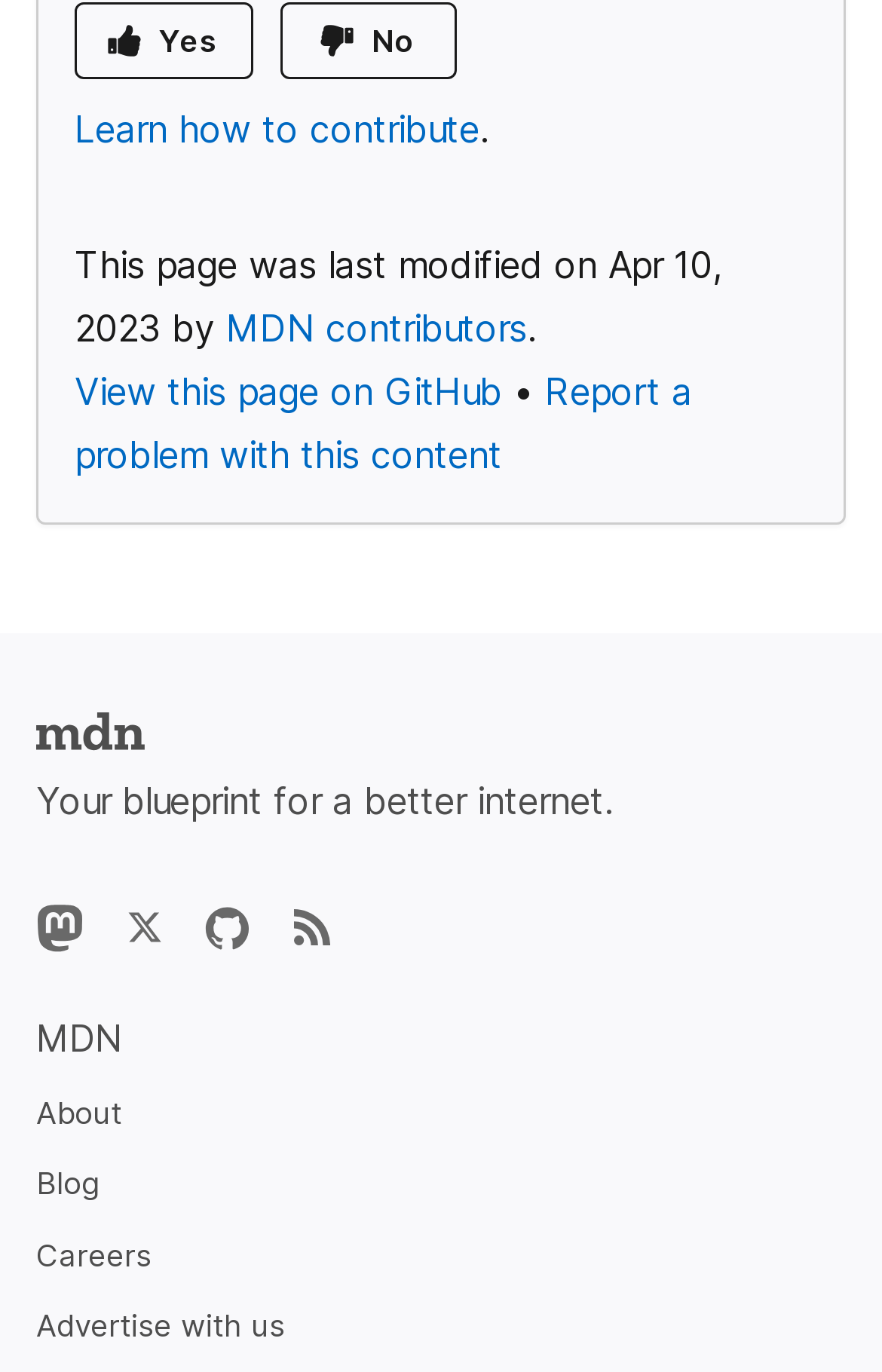Please locate the bounding box coordinates of the element that should be clicked to achieve the given instruction: "Go to MDN homepage".

[0.041, 0.514, 0.169, 0.56]